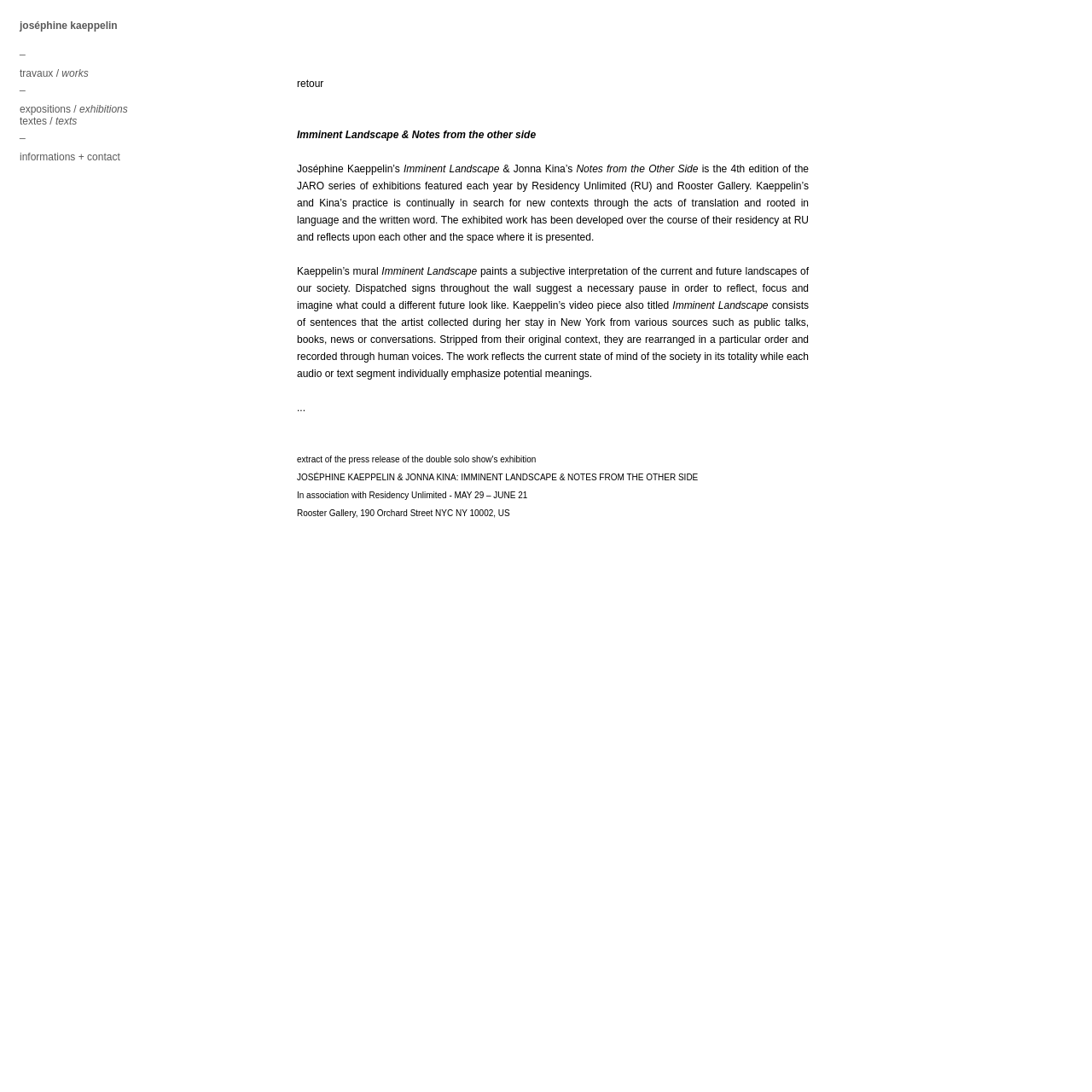Use a single word or phrase to answer the question:
What is the duration of the exhibition?

May 29 – June 21